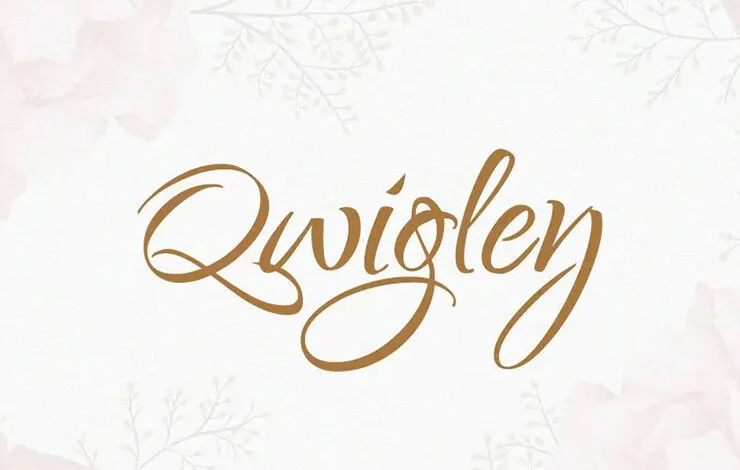What is the color of the text in the image?
Could you answer the question with a detailed and thorough explanation?

According to the caption, the text is stylized in a rich golden color, which adds to its aesthetic appeal.